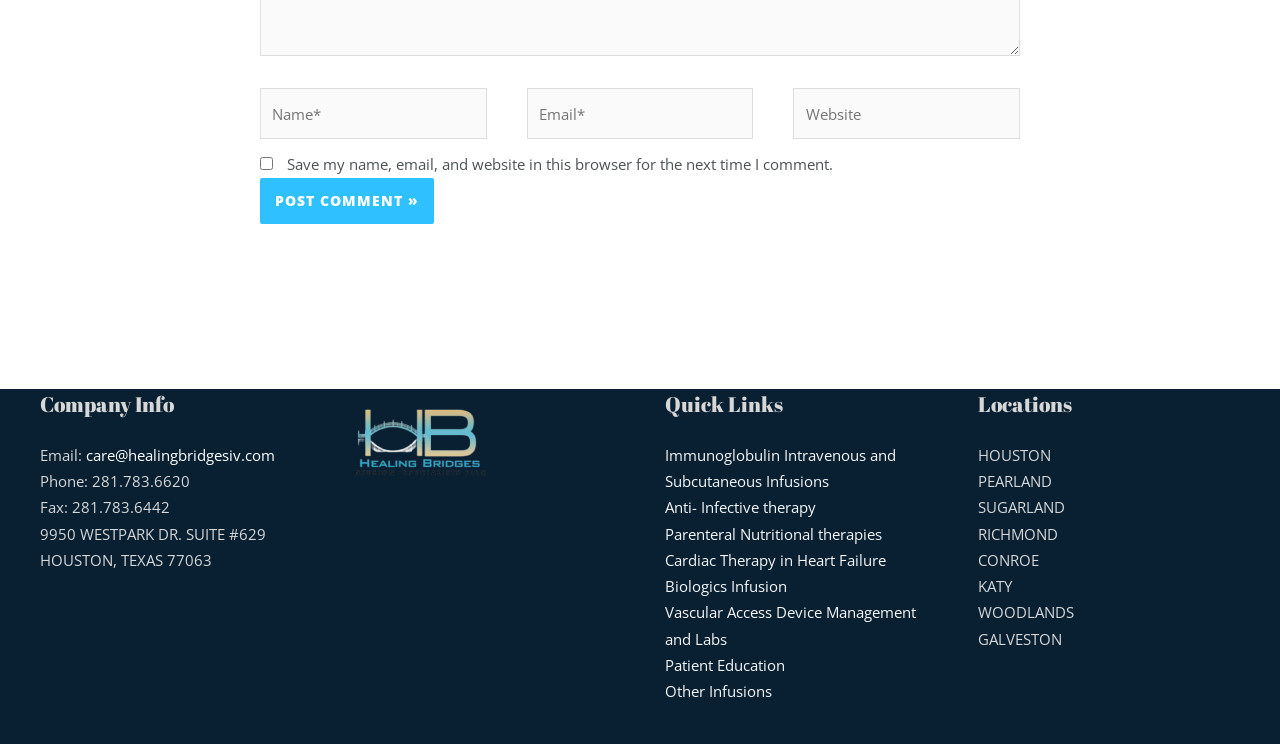For the following element description, predict the bounding box coordinates in the format (top-left x, top-left y, bottom-right x, bottom-right y). All values should be floating point numbers between 0 and 1. Description: care@healingbridgesiv.com

[0.067, 0.598, 0.215, 0.625]